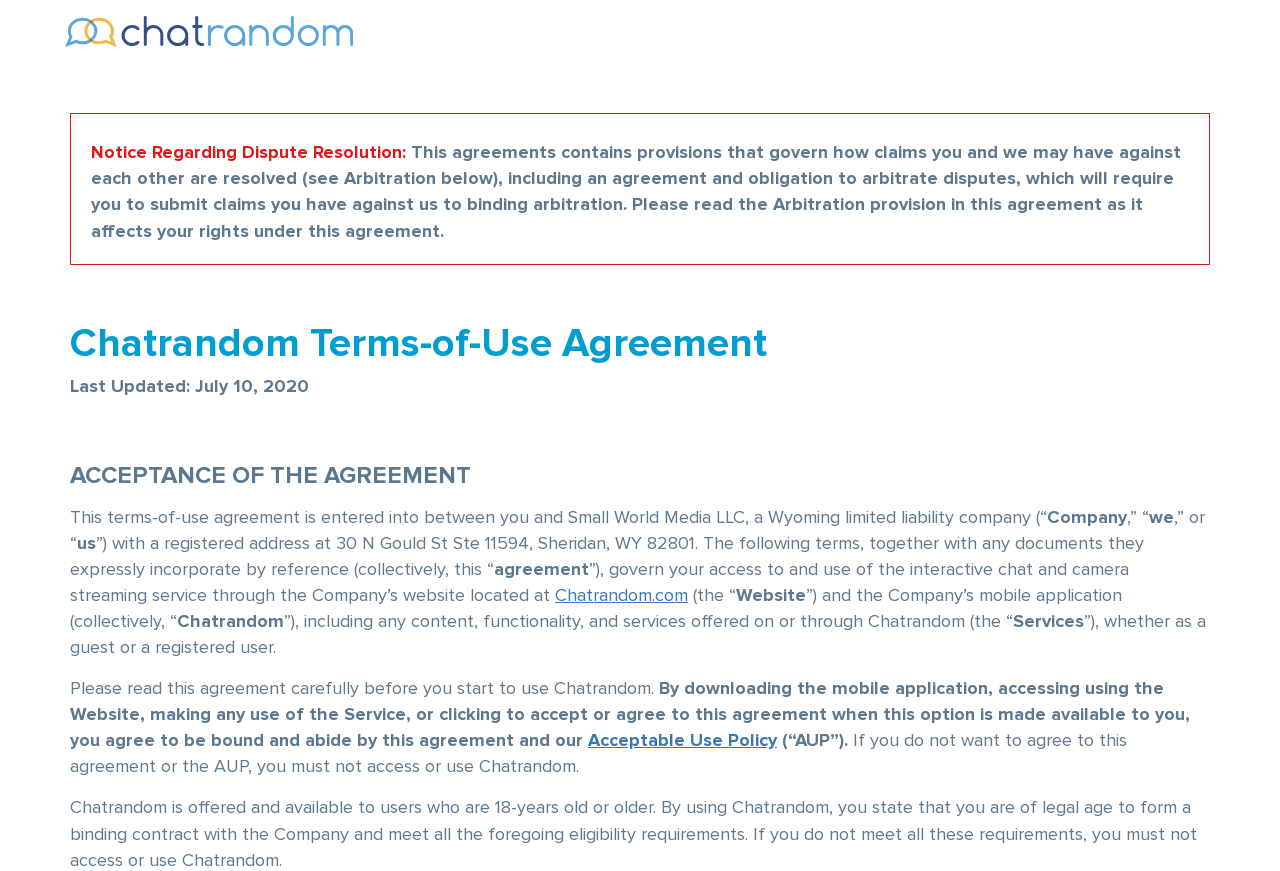Can you extract the headline from the webpage for me?

Chatrandom Terms-of-Use Agreement